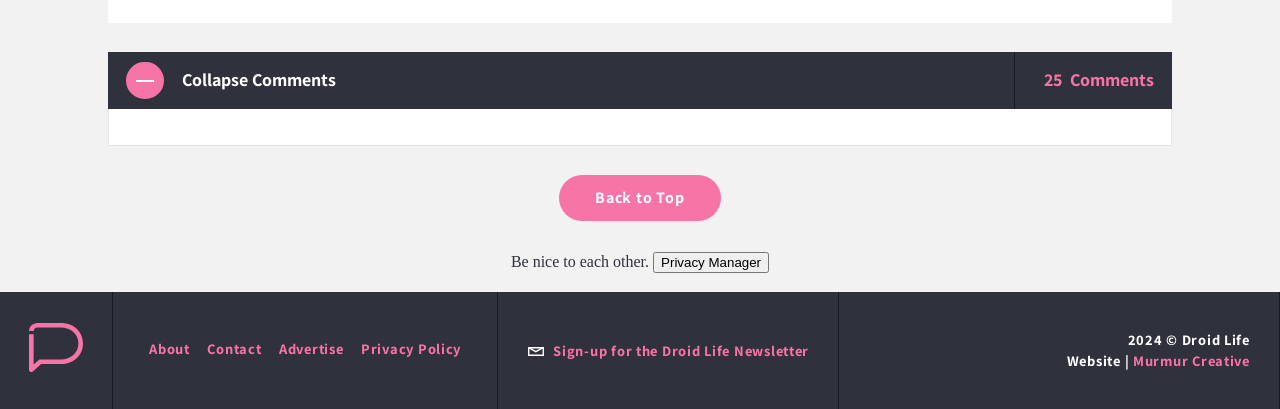What is the text above the footer?
We need a detailed and exhaustive answer to the question. Please elaborate.

The text 'Be nice to each other.' is located in the complementary element within the footer section, which is indicated by the bounding box coordinates [0.085, 0.612, 0.915, 0.671].